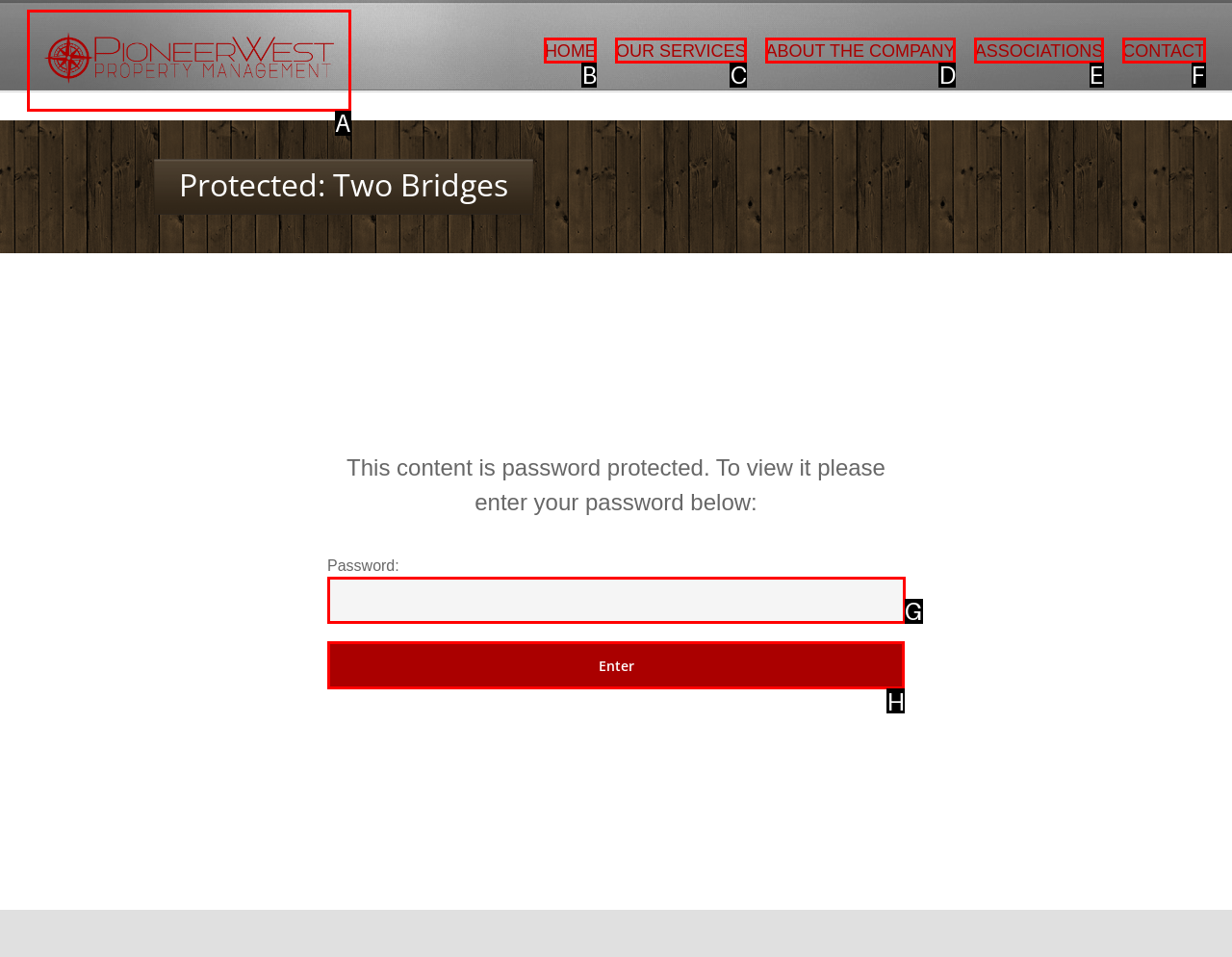Select the appropriate letter to fulfill the given instruction: click the Enter button
Provide the letter of the correct option directly.

H